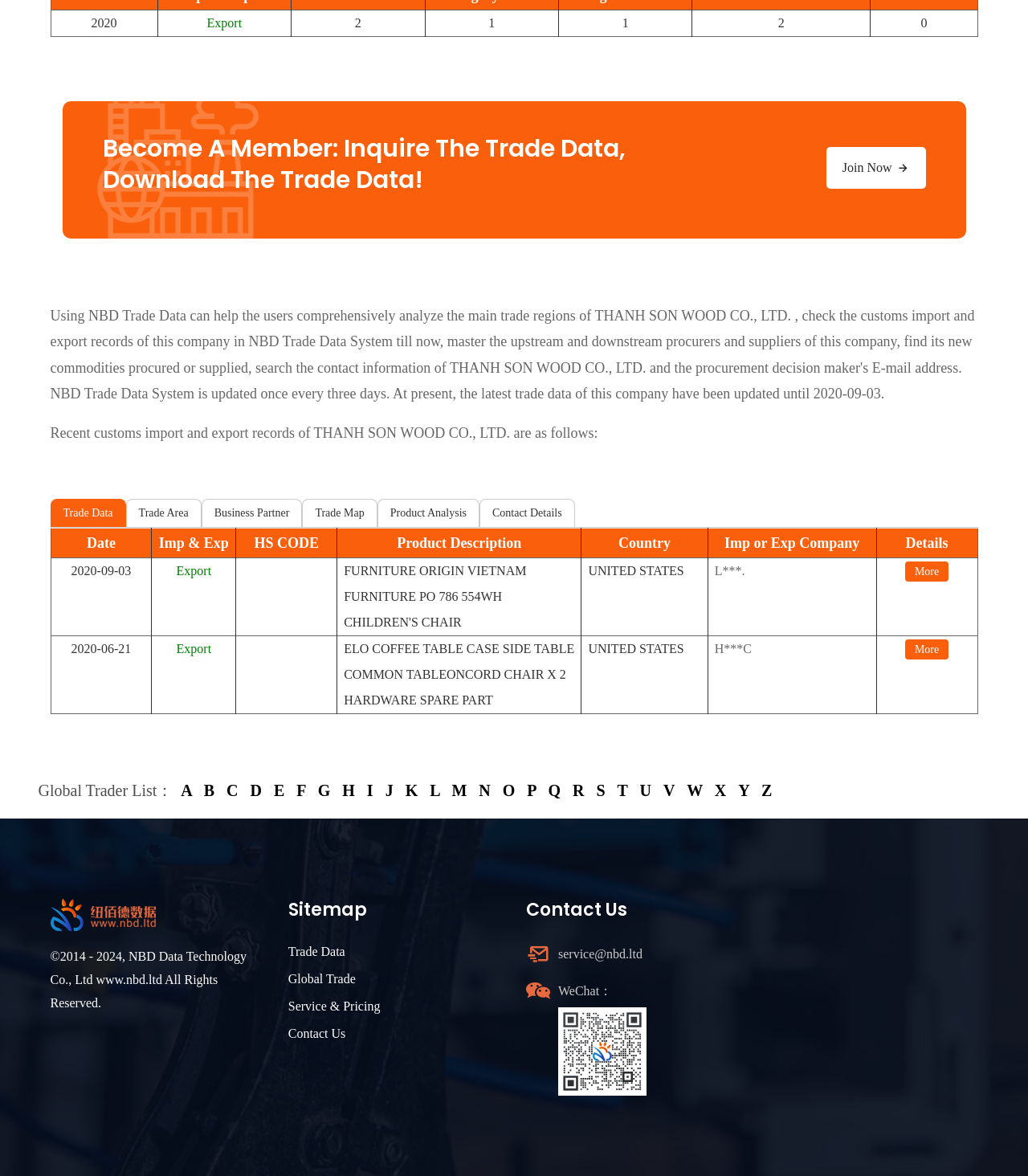What is the date of the first export record in the table?
Please provide a single word or phrase answer based on the image.

2020-09-03